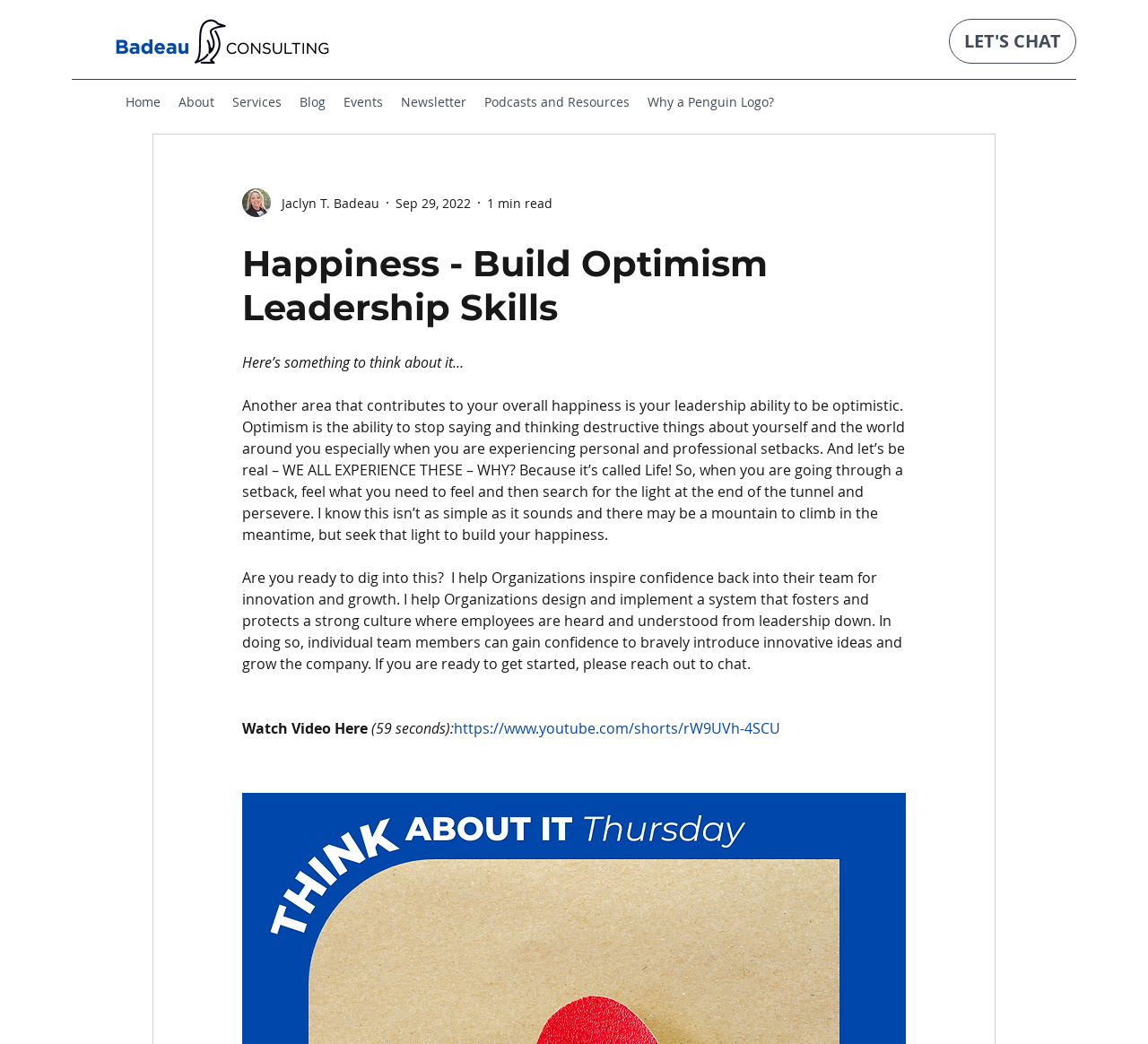Specify the bounding box coordinates of the area to click in order to follow the given instruction: "Visit KingsChance online casino."

None